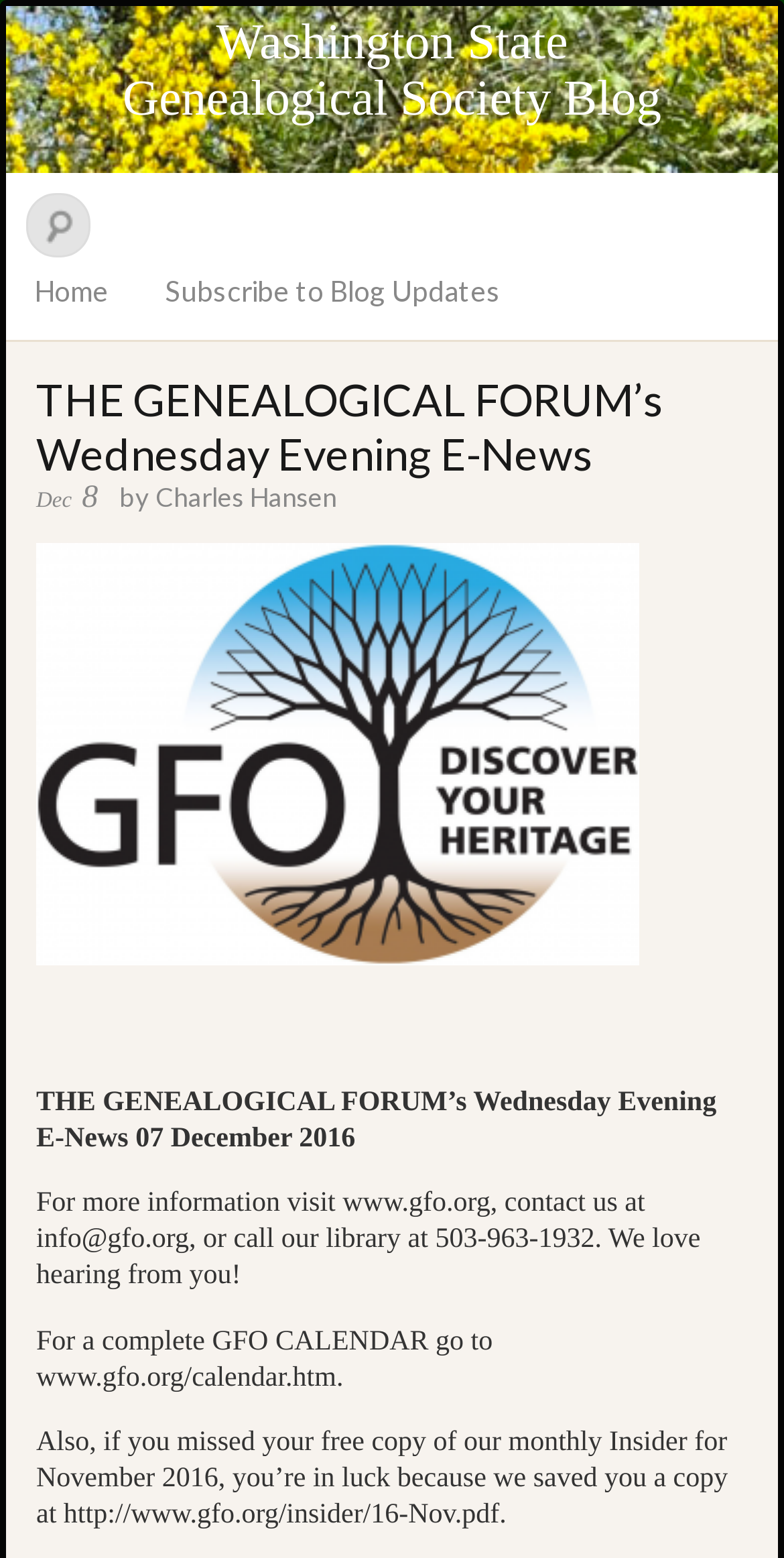Generate a comprehensive description of the webpage content.

The webpage is a blog post from the Washington State Genealogical Society Blog. At the top, there is a heading that reads "Washington State Genealogical Society Blog" with a link to the blog's homepage. Below this heading, there is a link to "Home" and another link to "Subscribe to Blog Updates".

The main content of the blog post is titled "THE GENEALOGICAL FORUM’s Wednesday Evening E-News" and is dated December 8, 2016. The author of the post is Charles Hansen. Below the title, there is an image that spans most of the width of the page.

The blog post itself is a newsletter-style update that includes several paragraphs of text. The first paragraph mentions the Genealogical Forum and provides contact information. The second paragraph promotes the GFO CALENDAR, which can be found on the organization's website. The third paragraph mentions a free copy of the monthly Insider for November 2016, which can be downloaded from the website.

Overall, the webpage is a simple blog post with a clear structure and easy-to-read text.